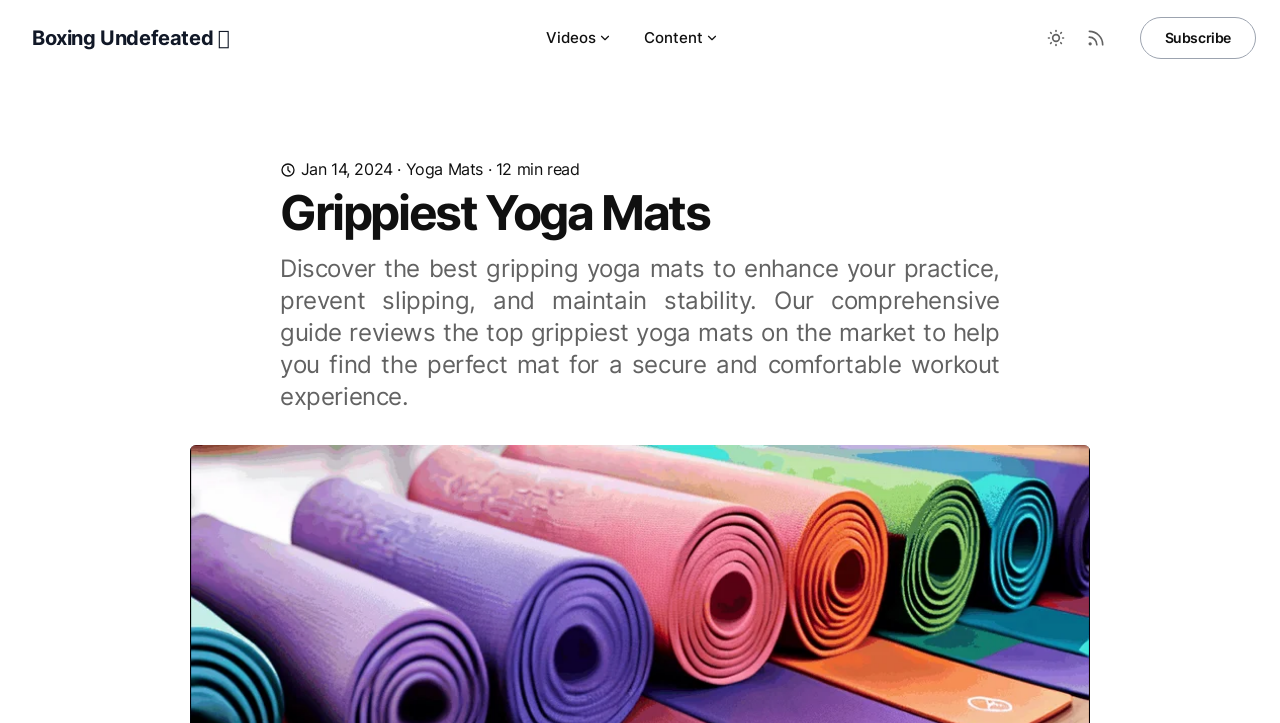What is the date of the article?
Look at the screenshot and respond with a single word or phrase.

Jan 14, 2024